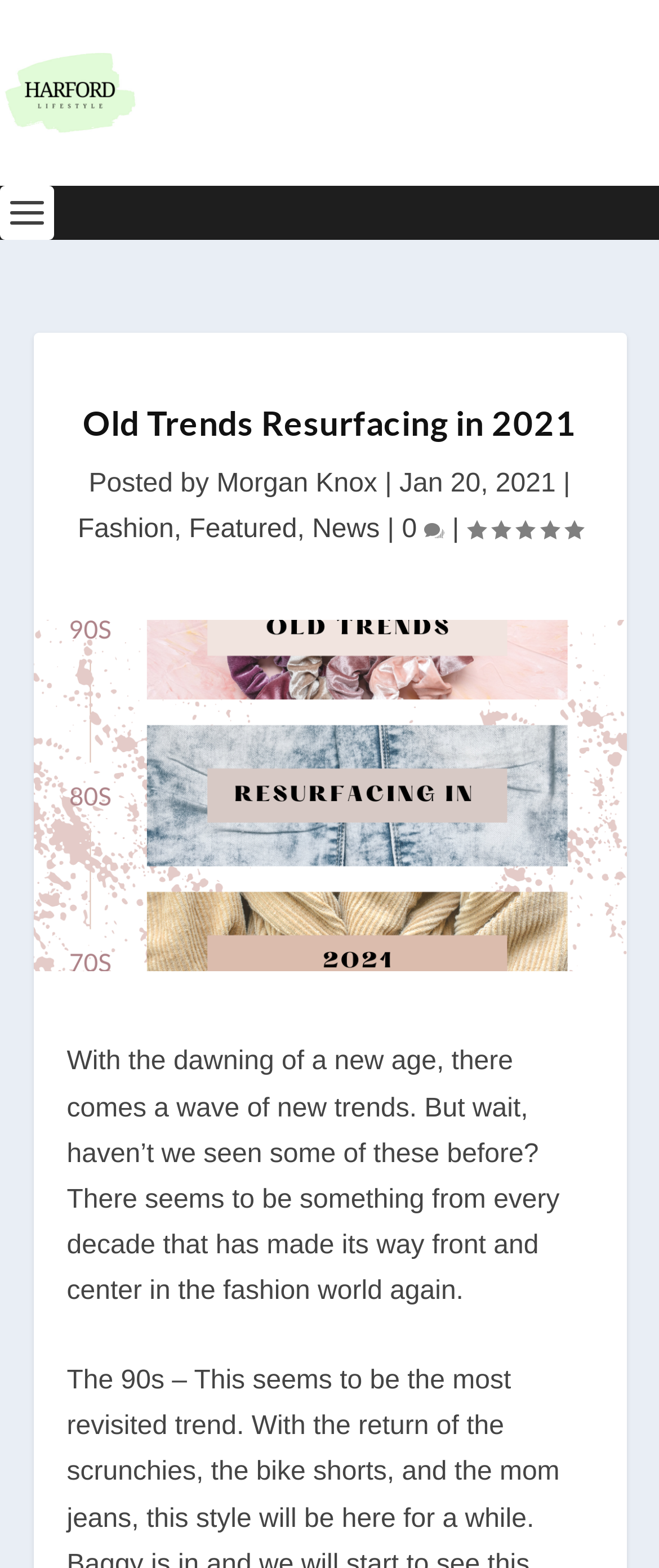What is the rating of this article?
Analyze the screenshot and provide a detailed answer to the question.

The rating of this article is mentioned in the text 'Rating: 5.00' which is located below the article's title.